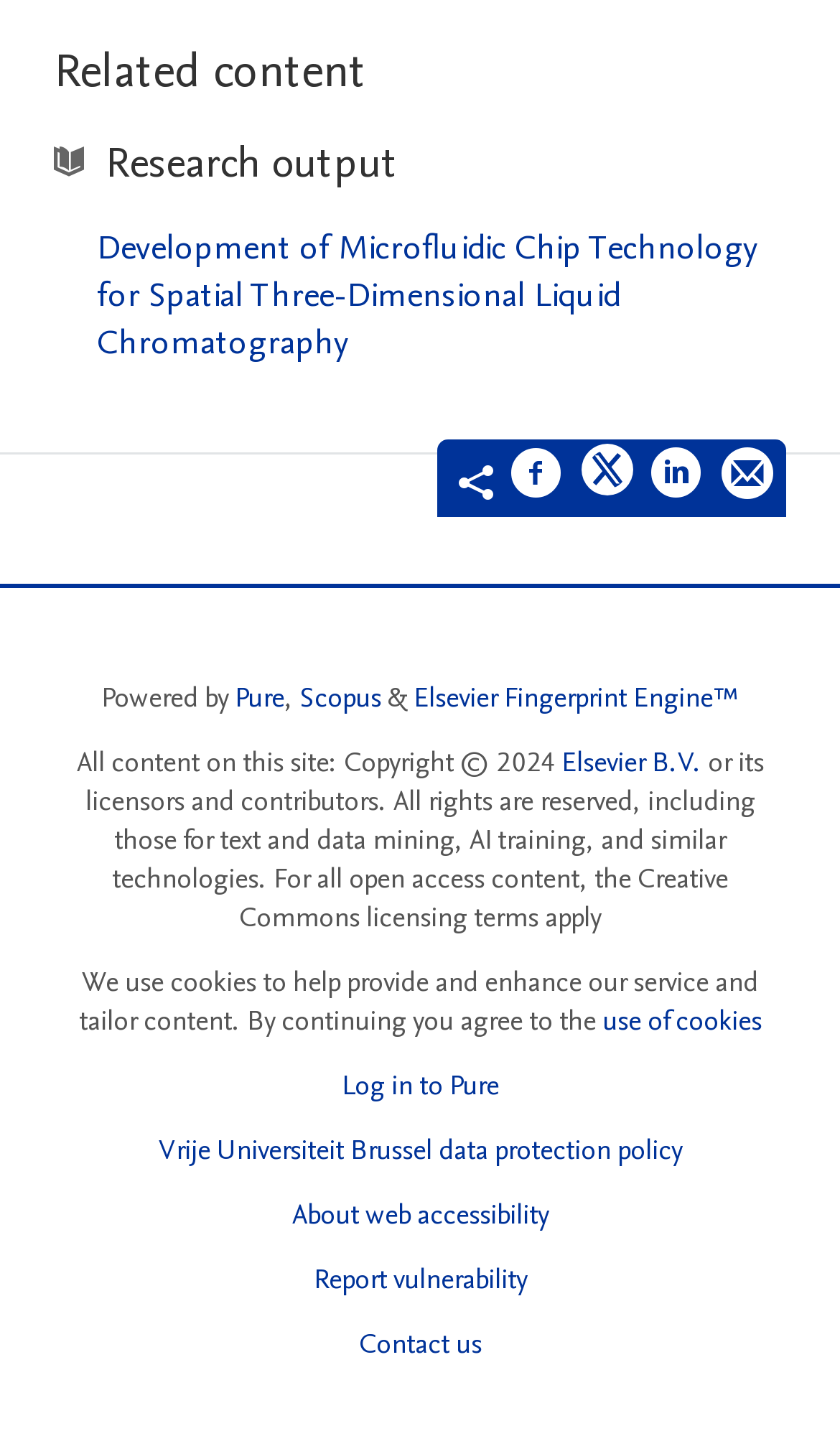Please determine the bounding box coordinates of the clickable area required to carry out the following instruction: "Share on Facebook". The coordinates must be four float numbers between 0 and 1, represented as [left, top, right, bottom].

[0.608, 0.307, 0.672, 0.353]